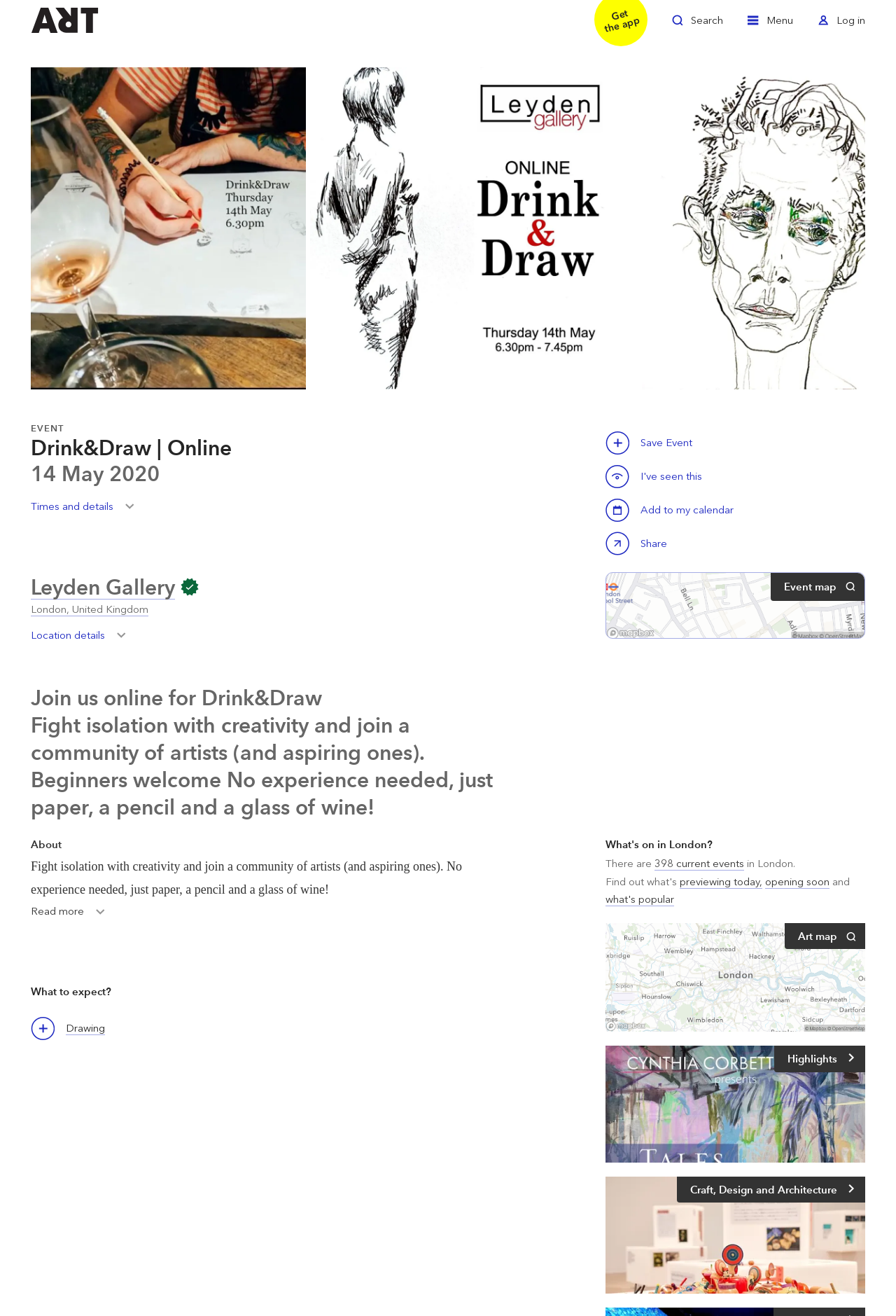Based on the element description Privacy, identify the bounding box coordinates for the UI element. The coordinates should be in the format (top-left x, top-left y, bottom-right x, bottom-right y) and within the 0 to 1 range.

None